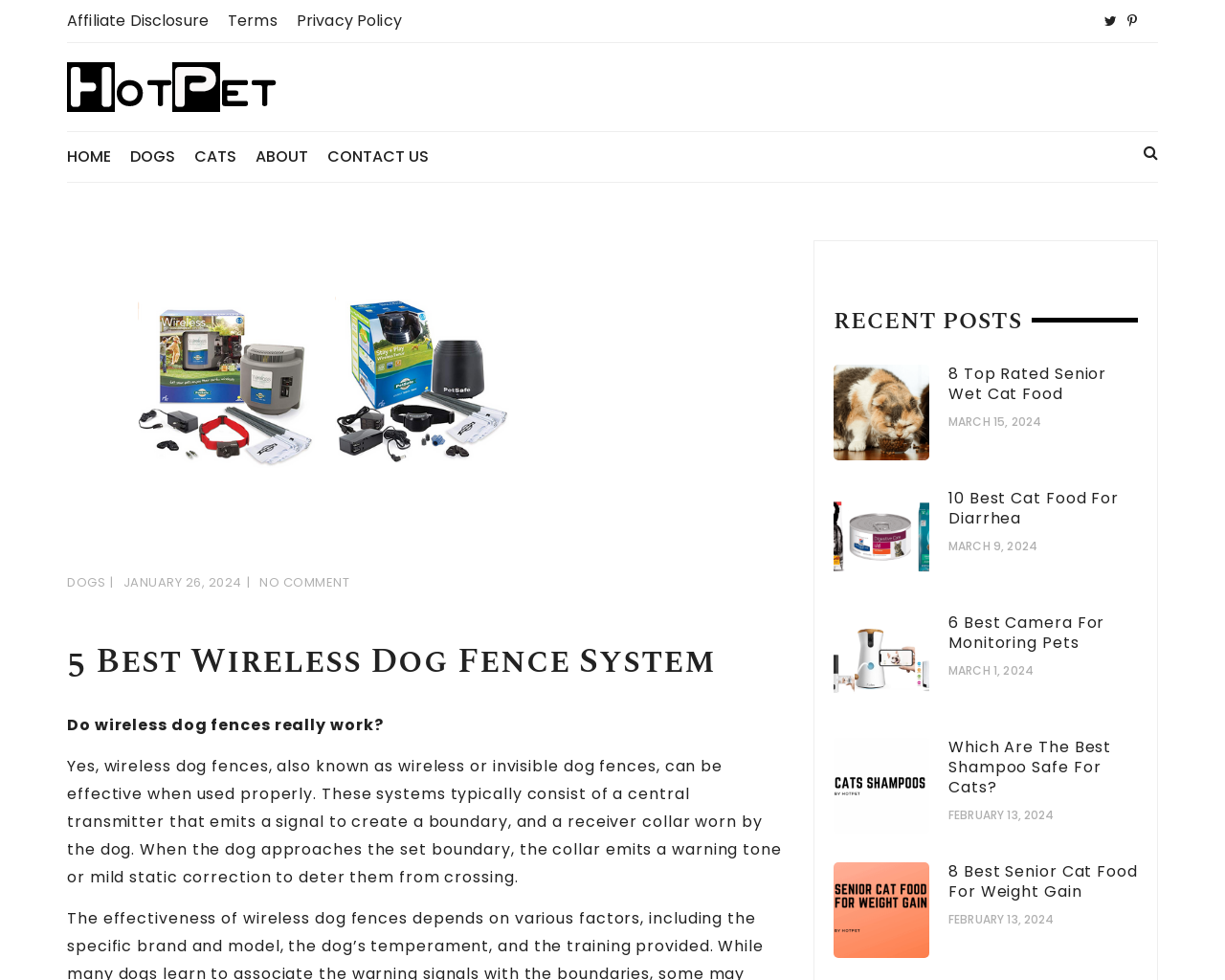Identify the coordinates of the bounding box for the element that must be clicked to accomplish the instruction: "Check the 'CONTACT US' page".

[0.267, 0.135, 0.366, 0.186]